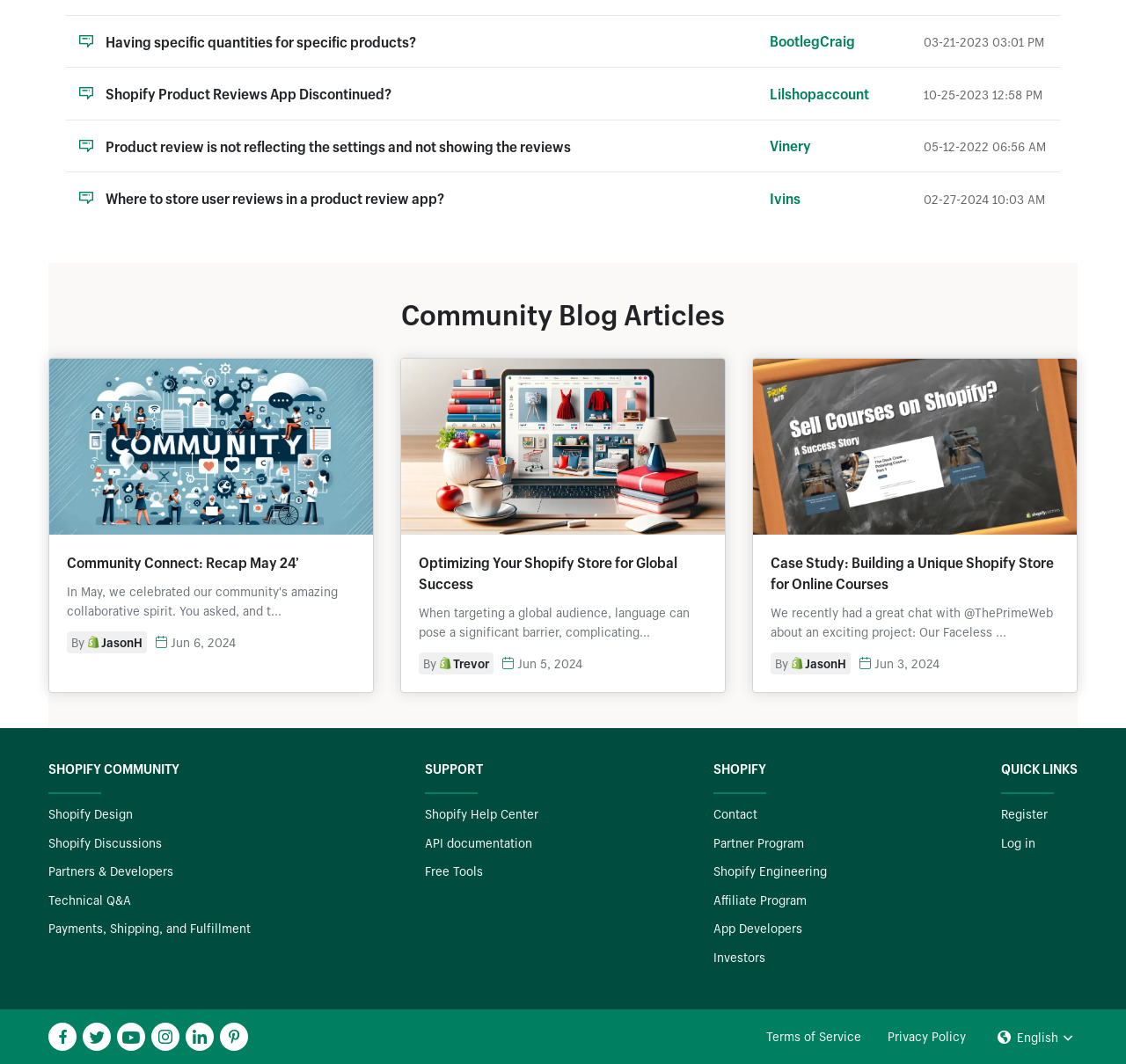What is the date of the community blog article 'Case Study: Building a Unique Shopify Store for Online Courses'?
Carefully analyze the image and provide a detailed answer to the question.

I found the answer by looking at the 'Community Blog Articles' section, where I saw a link 'Case Study: Building a Unique Shopify Store for Online Courses' with a date 'Jun 3, 2024' below it, which indicates the article's date.